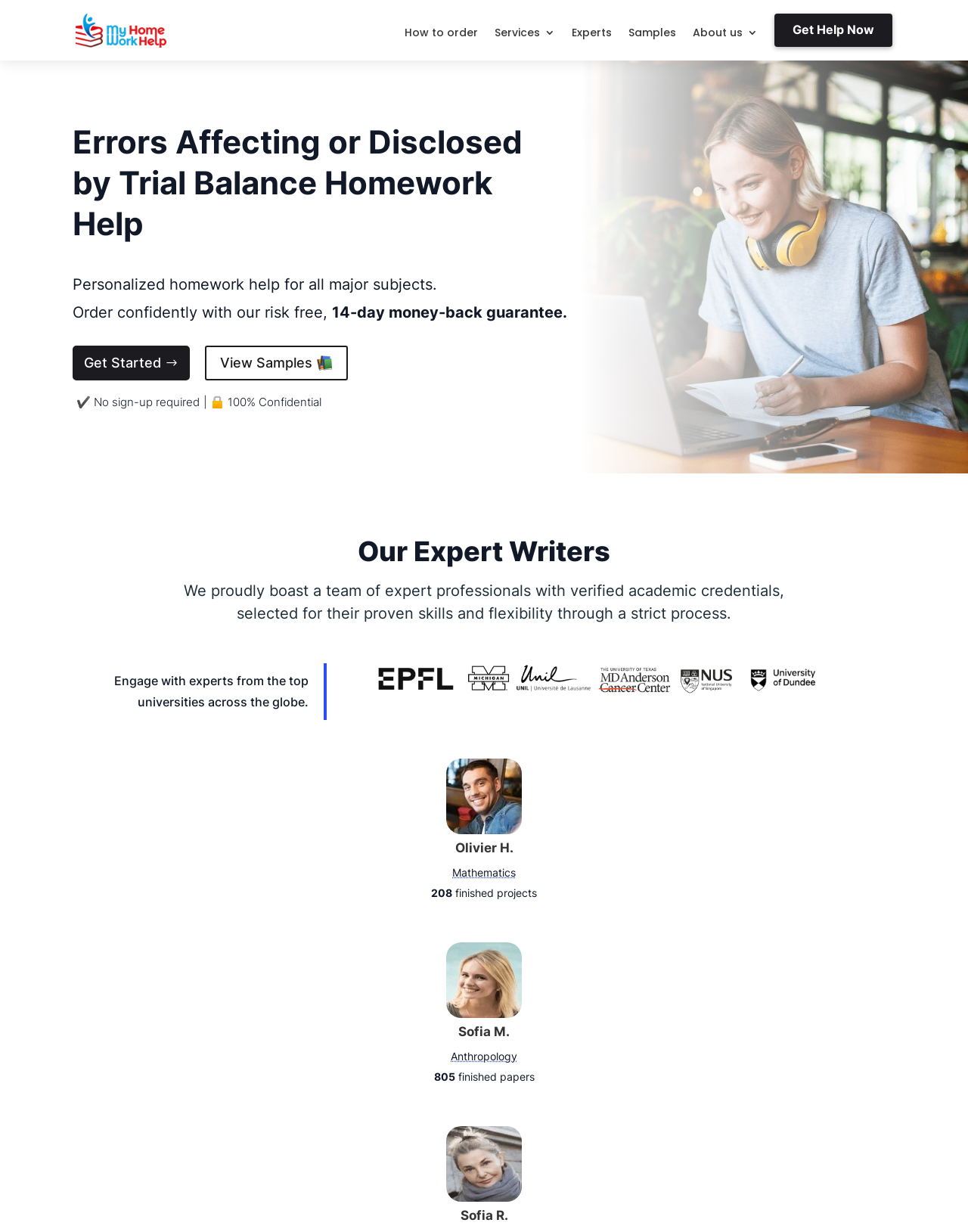Specify the bounding box coordinates of the element's area that should be clicked to execute the given instruction: "Check 'How to order'". The coordinates should be four float numbers between 0 and 1, i.e., [left, top, right, bottom].

[0.418, 0.022, 0.494, 0.049]